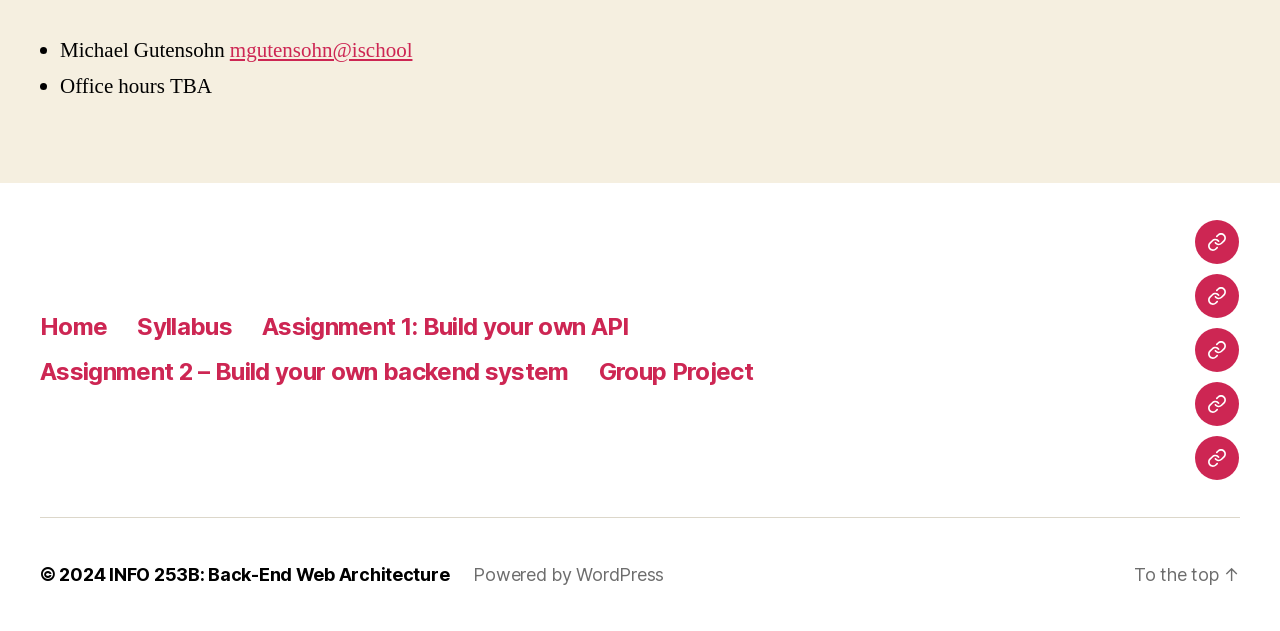Using the information in the image, give a detailed answer to the following question: What is the purpose of the 'To the top' link?

The 'To the top' link is located at the bottom of the webpage, and its purpose is to allow users to quickly scroll back to the top of the page, likely to facilitate navigation.